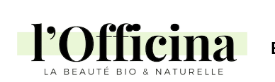What kind of appeal does the brand's design align with?
Based on the image, answer the question in a detailed manner.

The sophisticated font style and the overall design of the brand's logo and tagline suggest that it aligns with modern aesthetic sensibilities in the beauty industry, which implies a sense of upscale and professionalism.